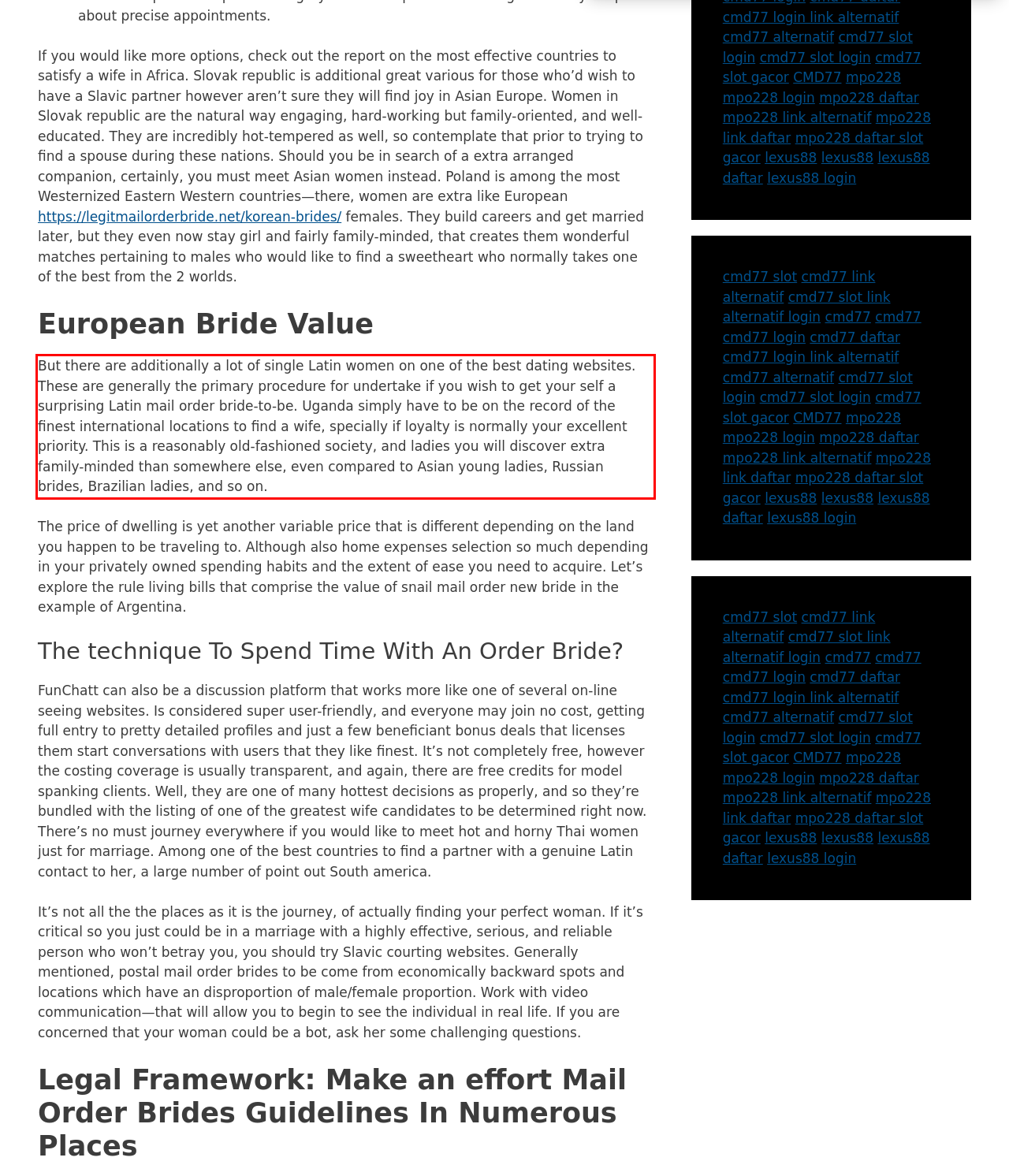Analyze the screenshot of the webpage and extract the text from the UI element that is inside the red bounding box.

But there are additionally a lot of single Latin women on one of the best dating websites. These are generally the primary procedure for undertake if you wish to get your self a surprising Latin mail order bride-to-be. Uganda simply have to be on the record of the finest international locations to find a wife, specially if loyalty is normally your excellent priority. This is a reasonably old-fashioned society, and ladies you will discover extra family-minded than somewhere else, even compared to Asian young ladies, Russian brides, Brazilian ladies, and so on.